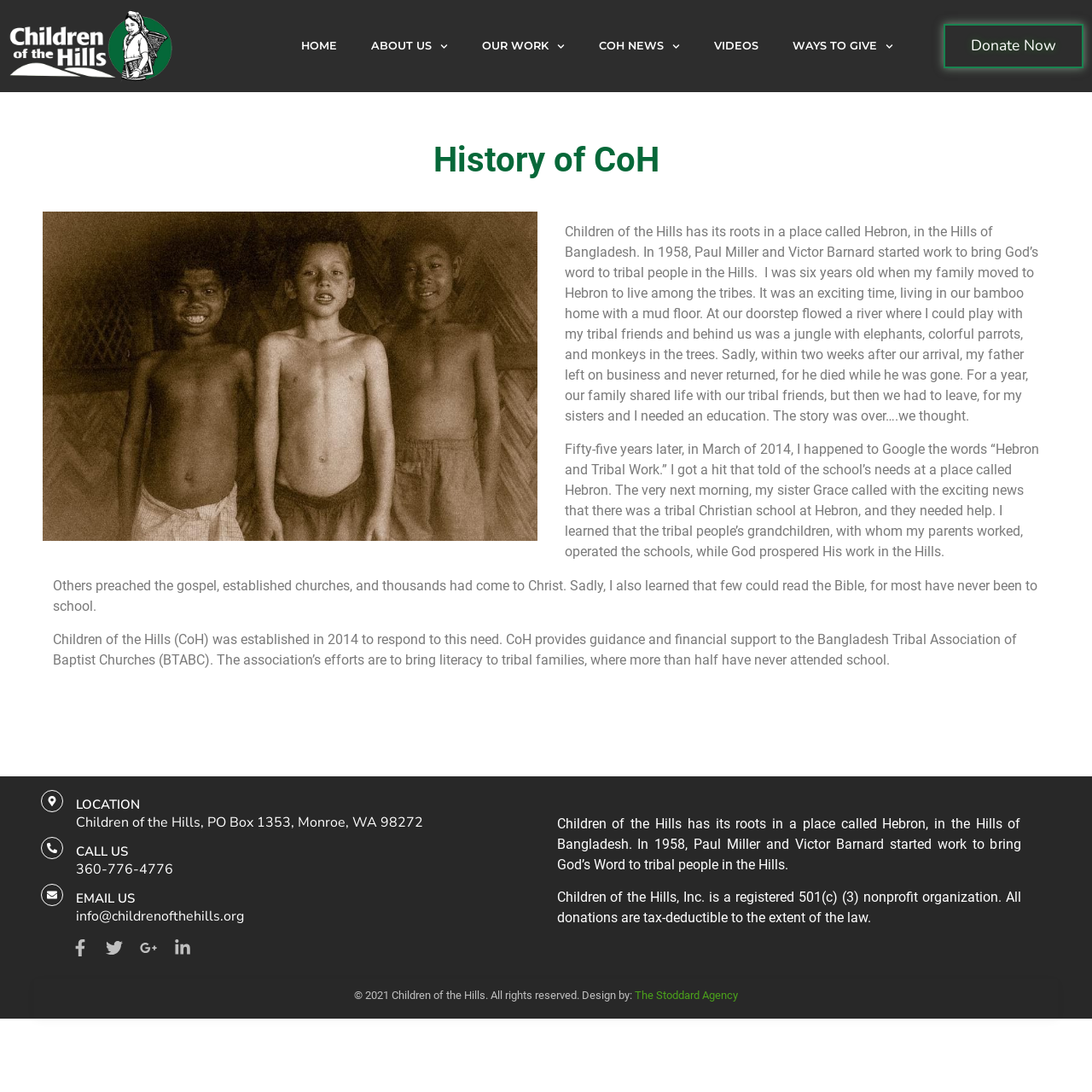Based on the image, please respond to the question with as much detail as possible:
What is the purpose of Children of the Hills?

I found the answer by reading the text, which mentions that 'Children of the Hills (CoH) was established in 2014 to respond to this need. CoH provides guidance and financial support to the Bangladesh Tribal Association of Baptist Churches (BTABC). The association’s efforts are to bring literacy to tribal families, where more than half have never attended school'.